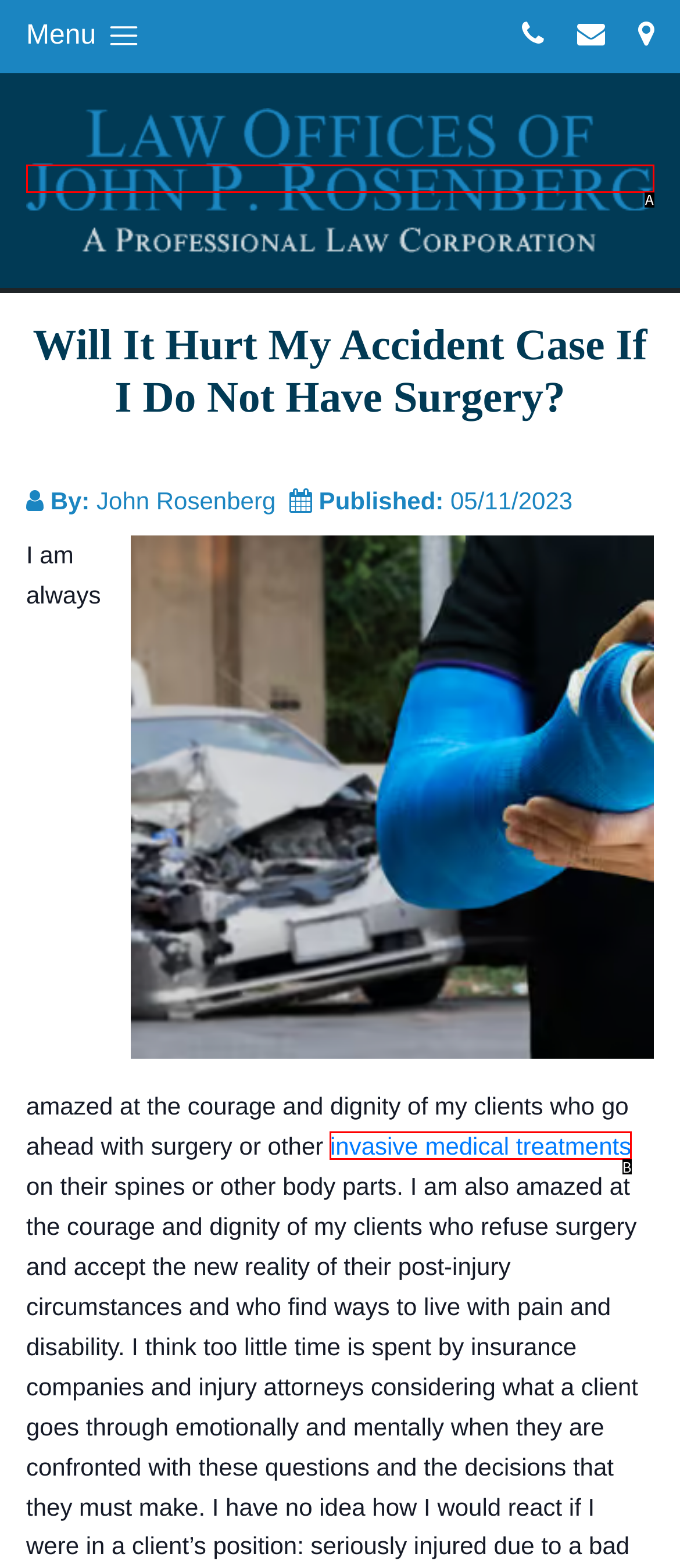Select the HTML element that corresponds to the description: invasive medical treatments
Reply with the letter of the correct option from the given choices.

B